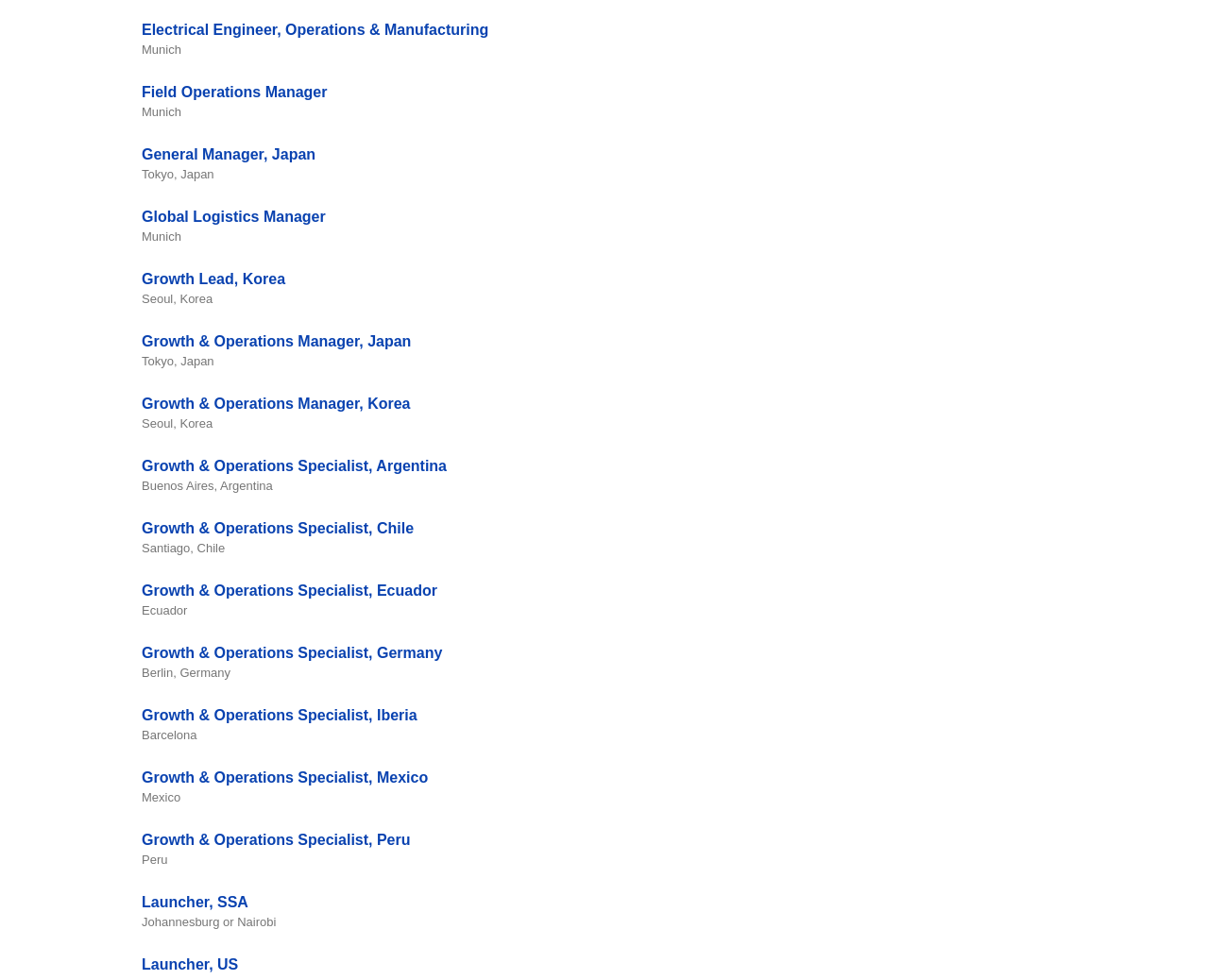Determine the bounding box coordinates of the clickable region to execute the instruction: "View Electrical Engineer, Operations & Manufacturing job". The coordinates should be four float numbers between 0 and 1, denoted as [left, top, right, bottom].

[0.117, 0.022, 0.404, 0.038]